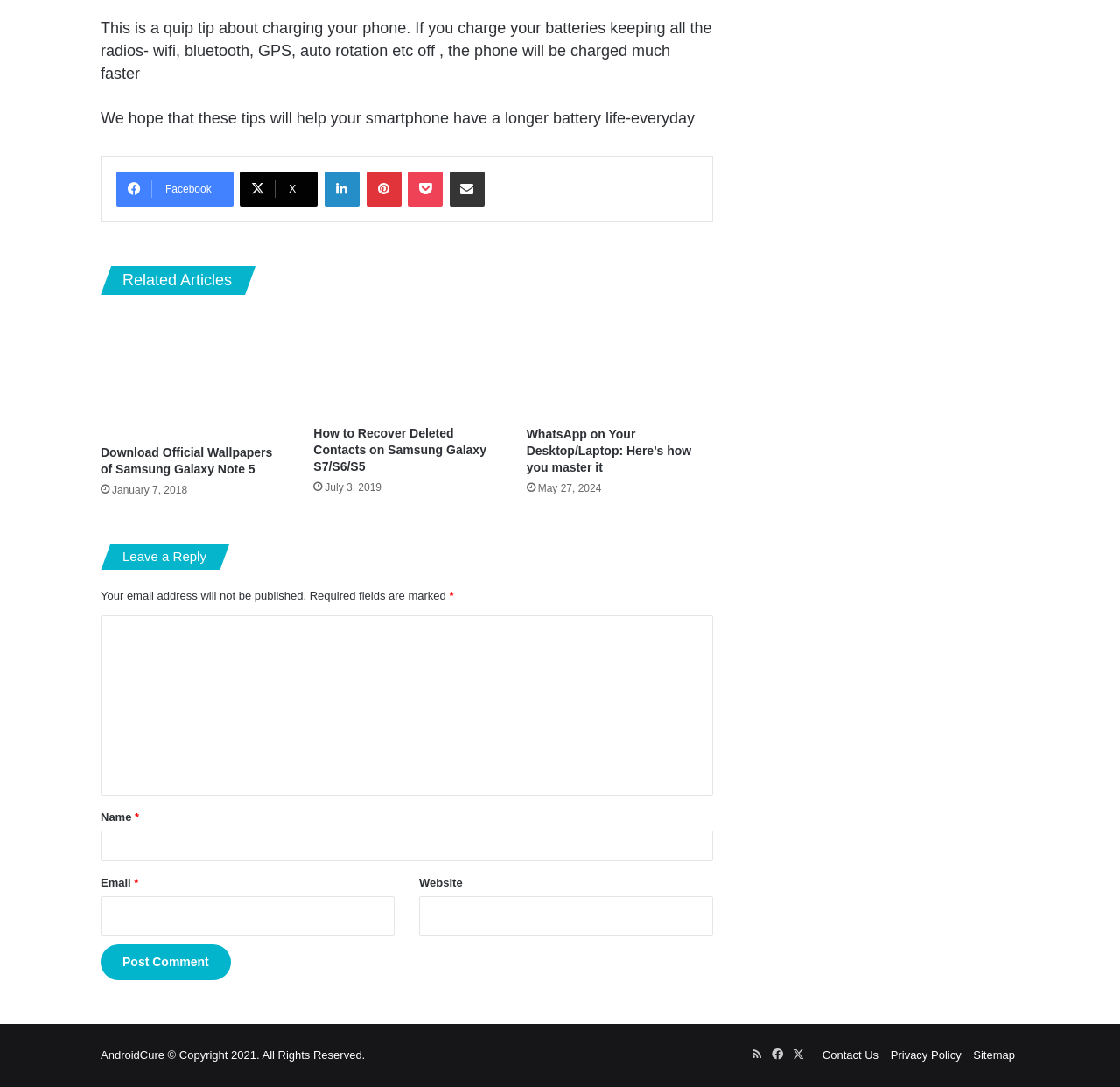What is the purpose of the comment section?
Use the information from the image to give a detailed answer to the question.

The comment section is for users to leave a reply or comment on the article, and it requires users to fill in their name, email, and comment, with an optional field for website.